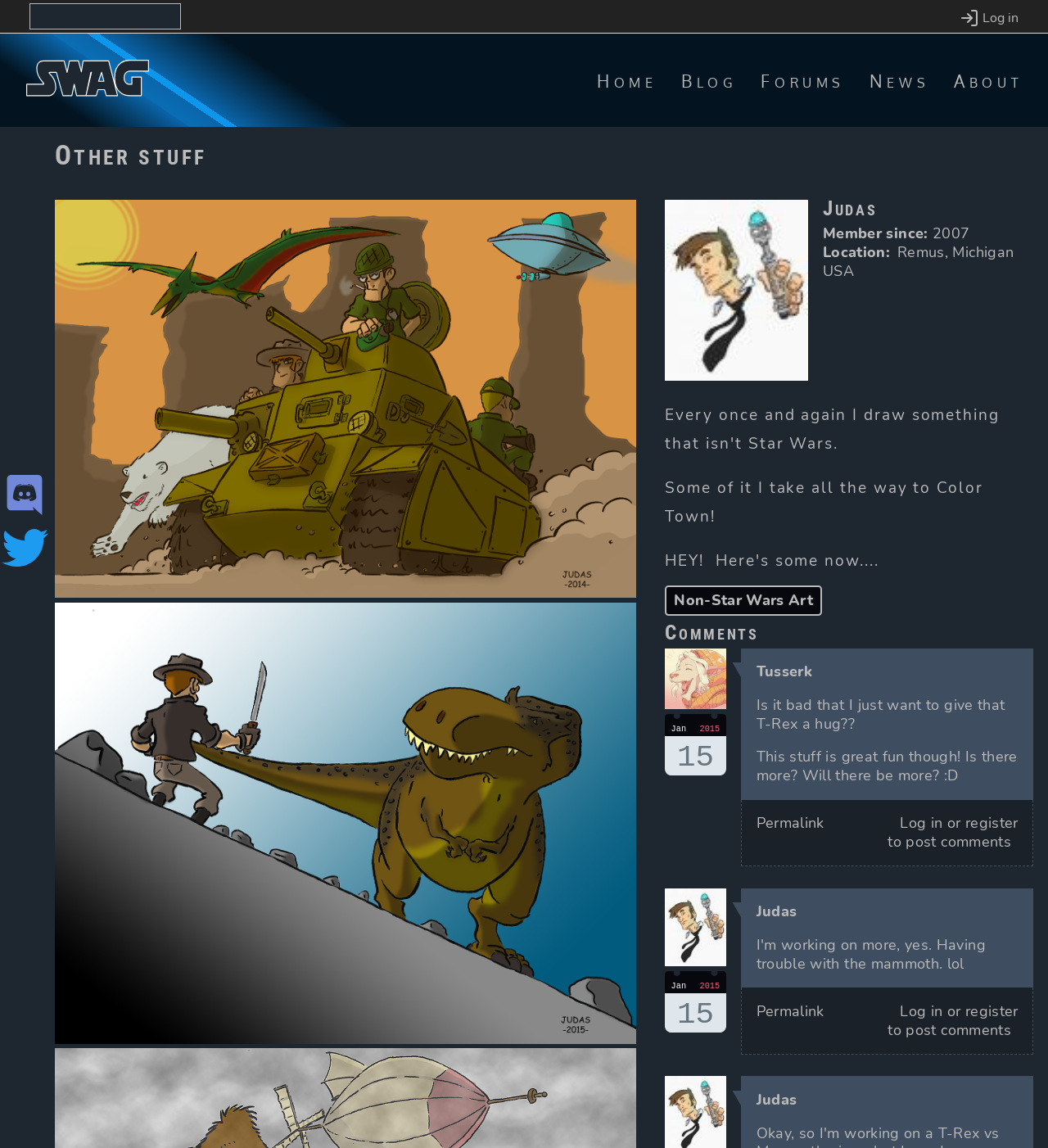Find the bounding box coordinates for the area you need to click to carry out the instruction: "Log in to your account". The coordinates should be four float numbers between 0 and 1, indicated as [left, top, right, bottom].

[0.916, 0.007, 0.972, 0.024]